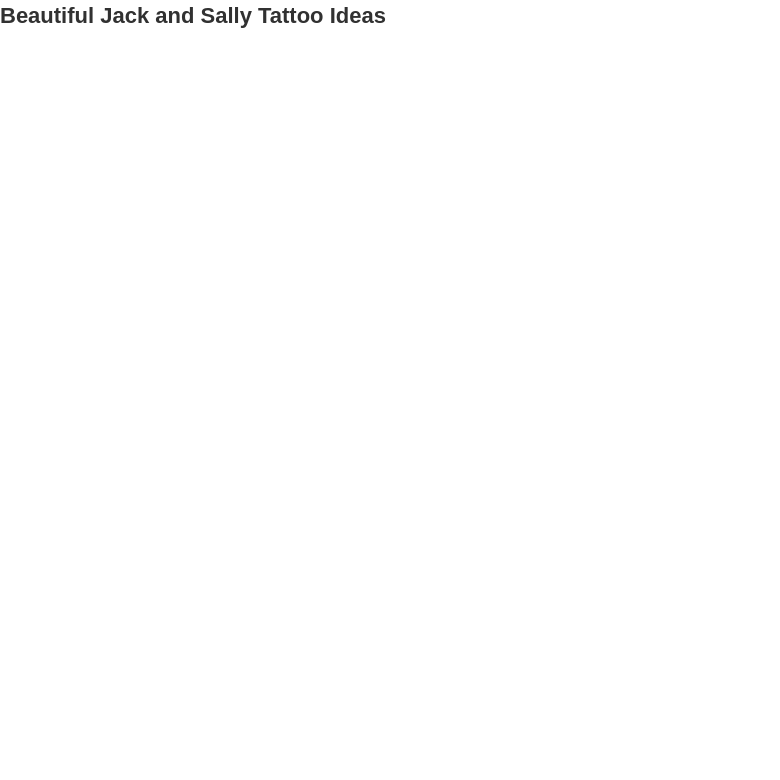Generate an elaborate caption that covers all aspects of the image.

This image showcases a beautifully designed tattoo inspired by the iconic characters Jack Skellington and Sally from "The Nightmare Before Christmas." The tattoo features intricate line work and vibrant colors, capturing the whimsical essence of these beloved characters. The design eloquently portrays Jack's charismatic charm alongside Sally's delicate features, symbolizing the deep connection between the two. This tattoo idea is perfect for fans of Tim Burton's classic, offering a meaningful way to express appreciation for the film's themes of love and adventure. Whether you’re considering it for a meaningful tattoo or simply admire the artistry, this design reflects a unique blend of spooky and sweet, making it an ideal choice for those who treasure the charm of Halloween and romance.